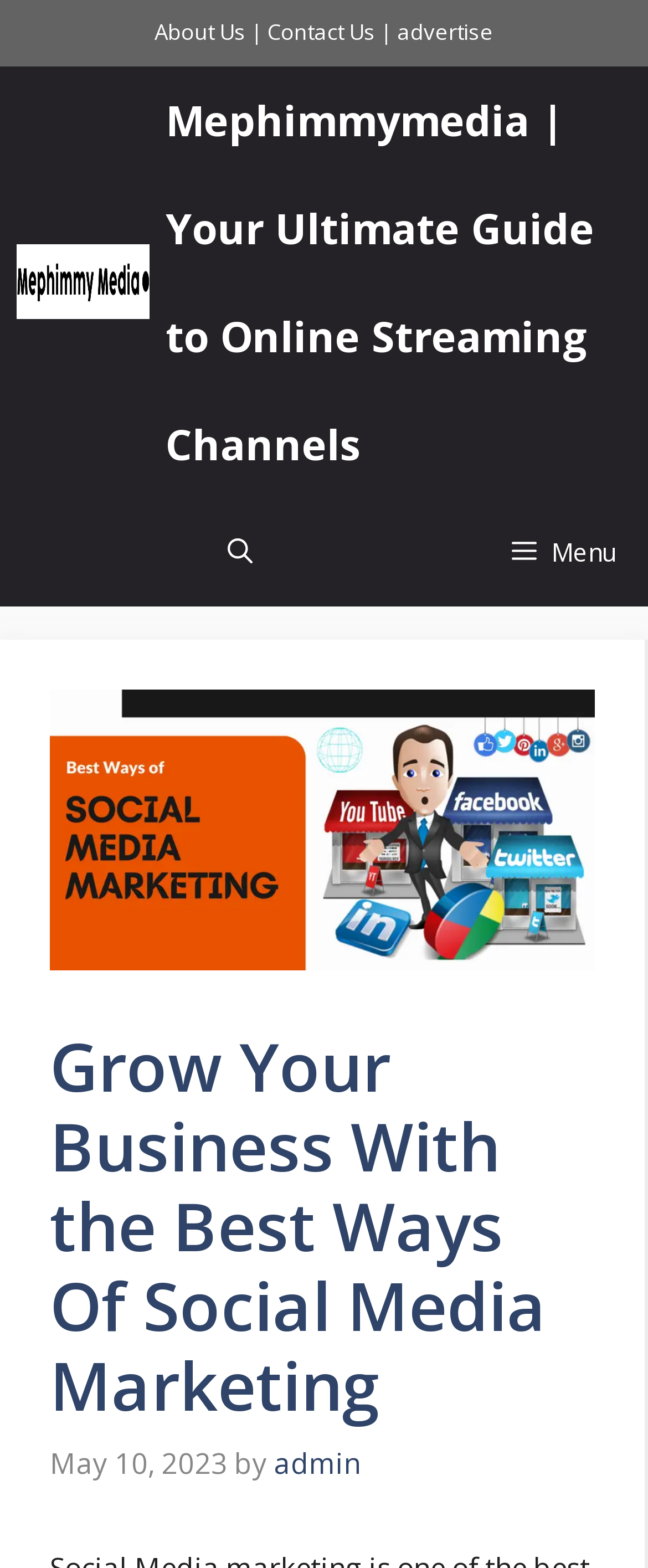What is the topic of the image in the search section?
Based on the image content, provide your answer in one word or a short phrase.

social media marketing